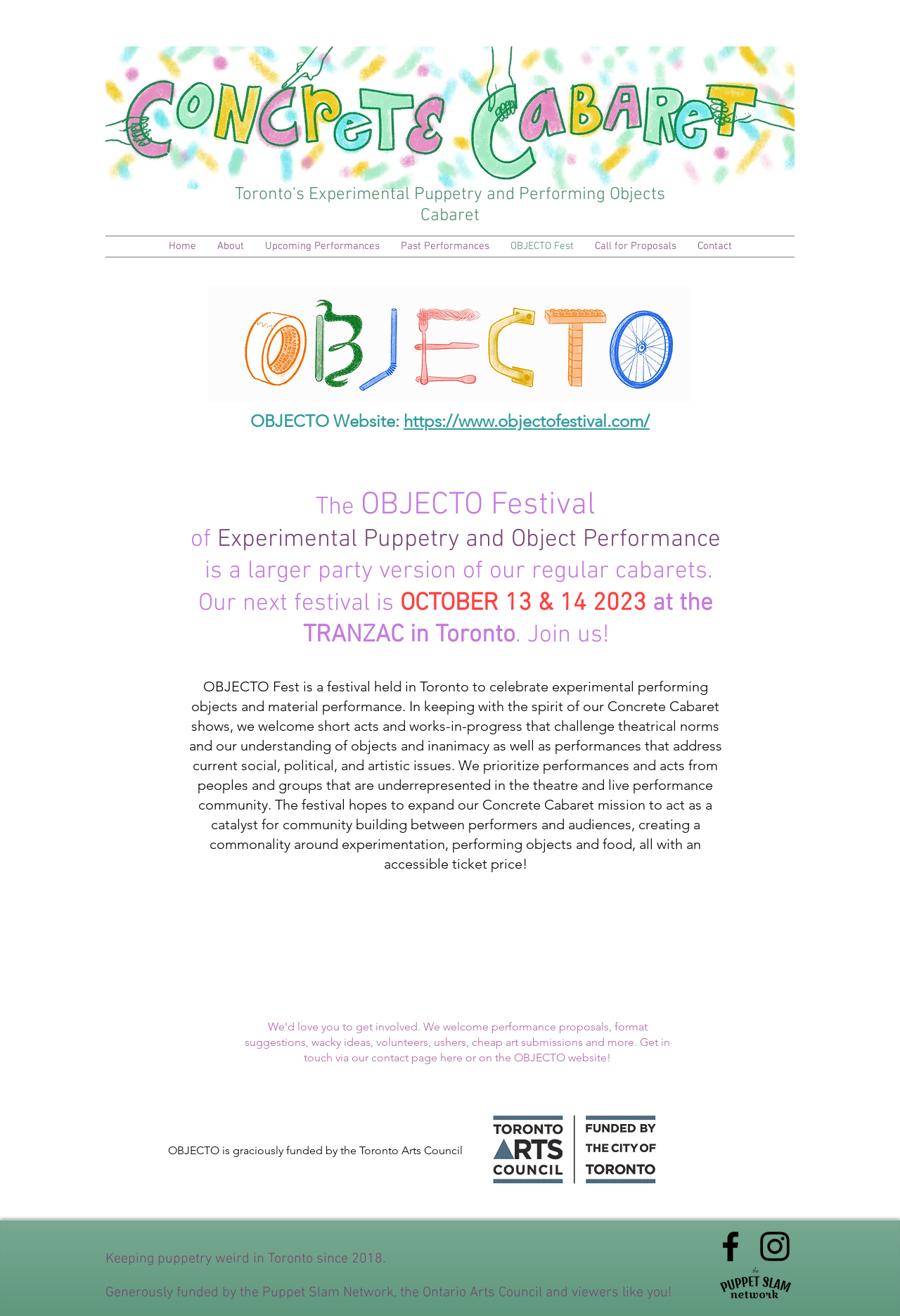Provide a short answer to the following question with just one word or phrase: What is the name of the festival?

OBJECTO Fest